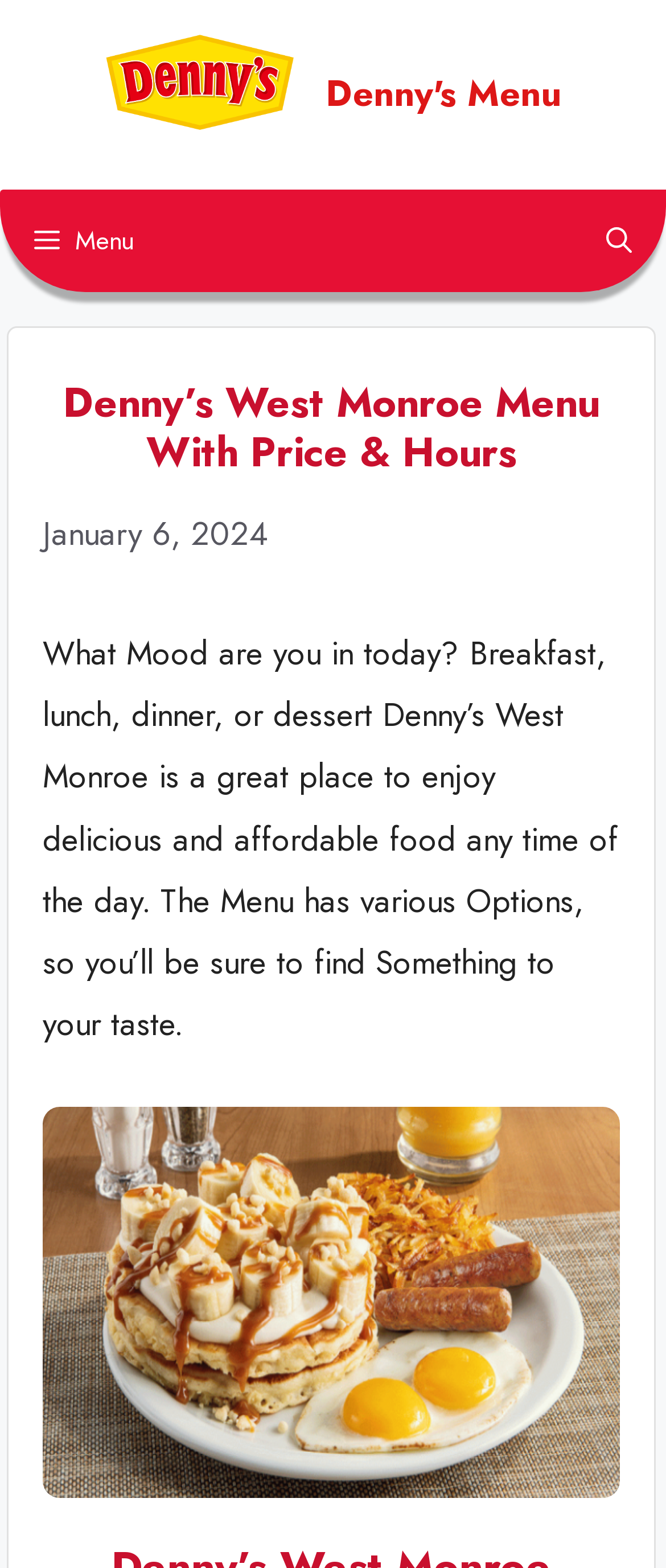What type of food does the restaurant serve?
Using the screenshot, give a one-word or short phrase answer.

Breakfast, lunch, dinner, or dessert